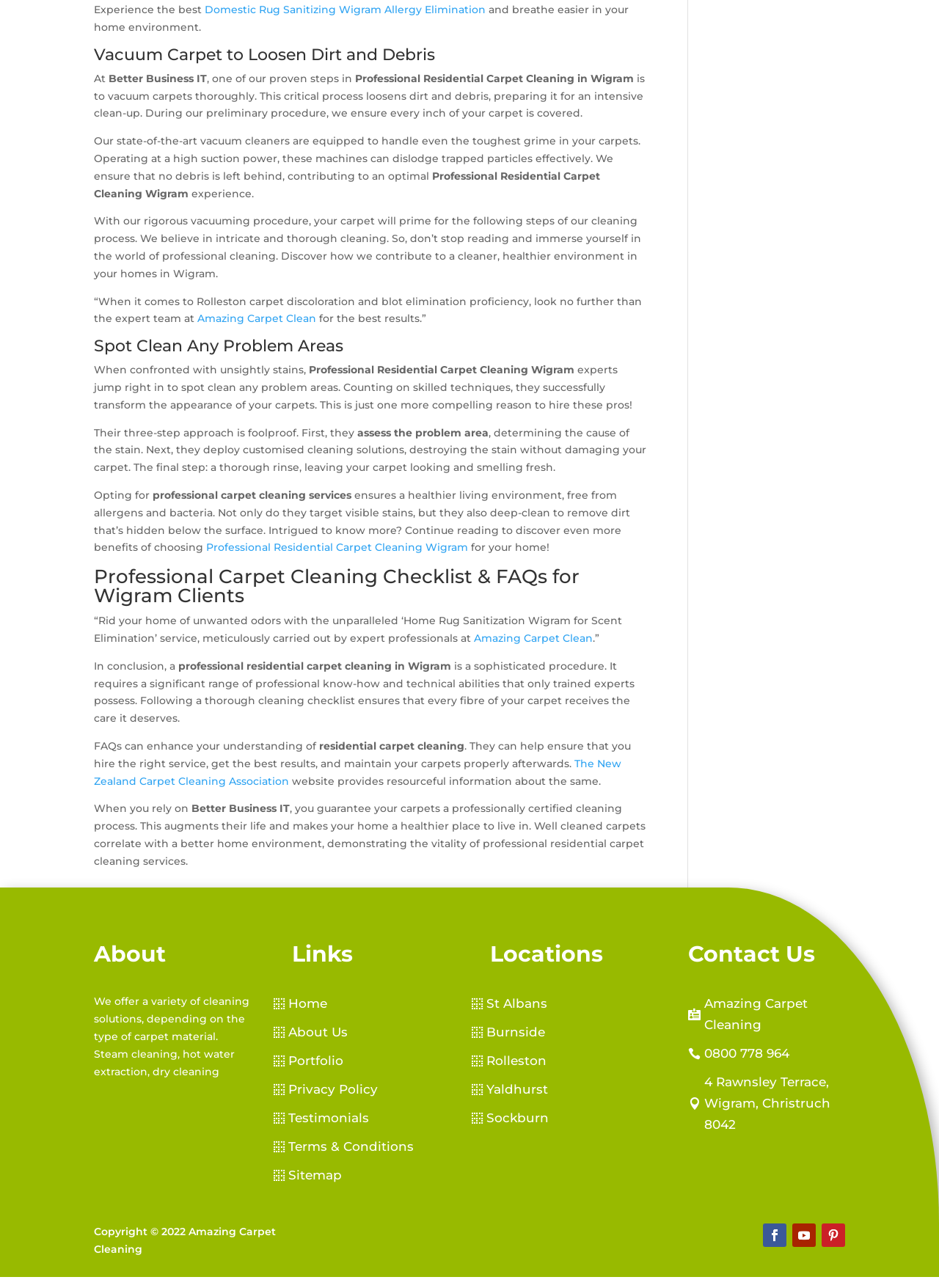Find the bounding box coordinates of the element to click in order to complete this instruction: "Read about 'Professional Residential Carpet Cleaning Wigram'". The bounding box coordinates must be four float numbers between 0 and 1, denoted as [left, top, right, bottom].

[0.378, 0.056, 0.675, 0.066]